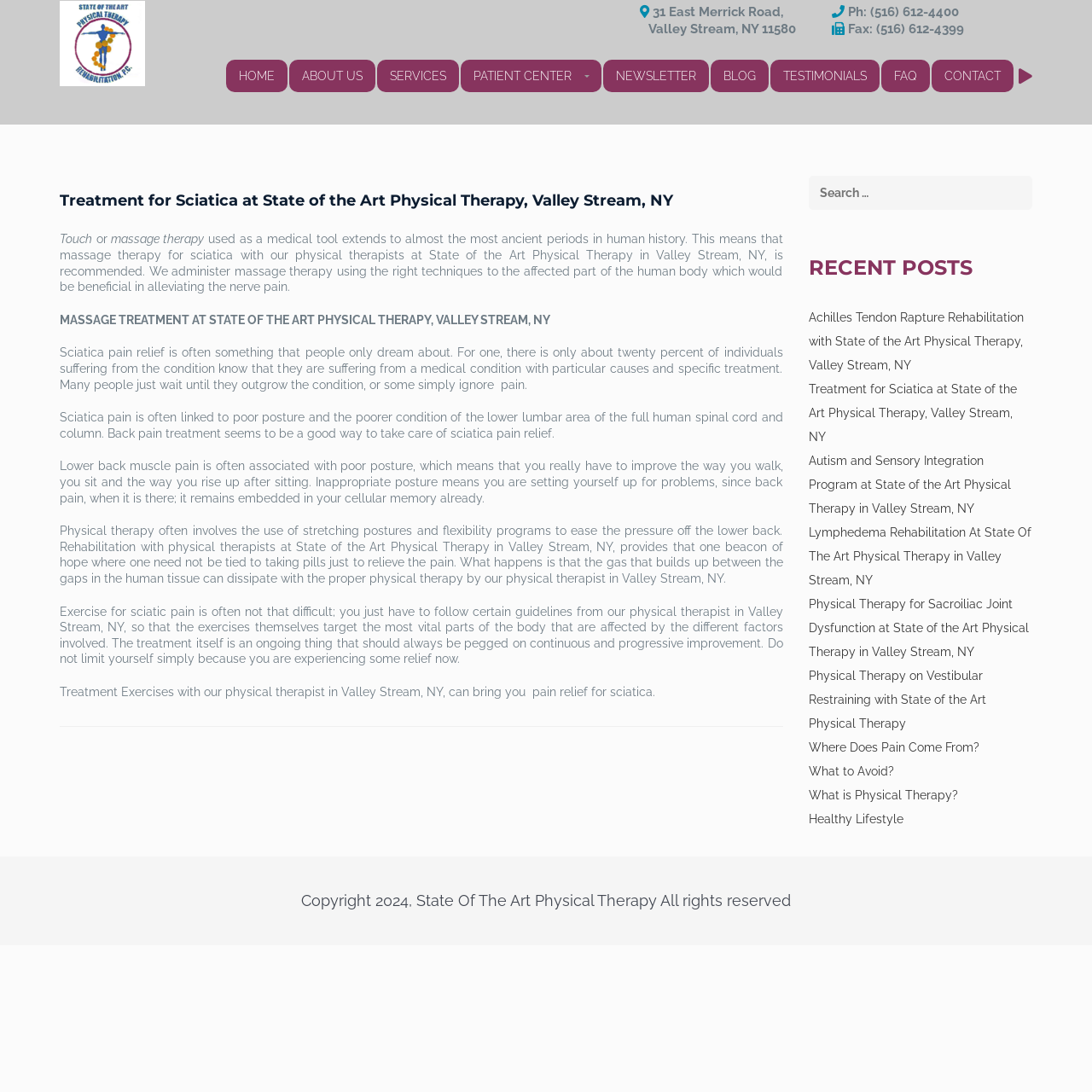Pinpoint the bounding box coordinates of the area that should be clicked to complete the following instruction: "Click on The Island Now link". The coordinates must be given as four float numbers between 0 and 1, i.e., [left, top, right, bottom].

None